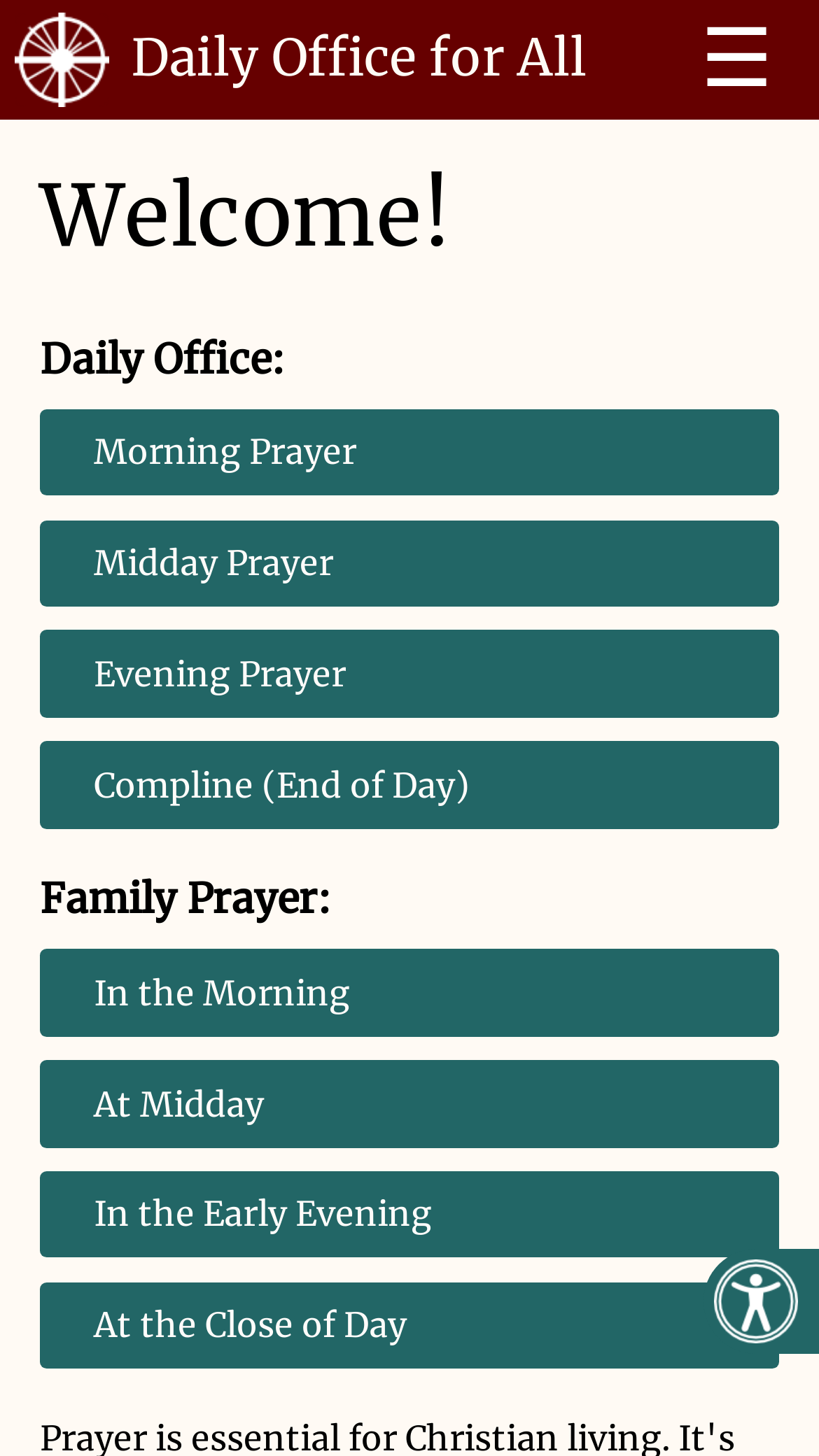Please find the bounding box coordinates for the clickable element needed to perform this instruction: "View Evening Prayer".

[0.082, 0.298, 0.39, 0.326]